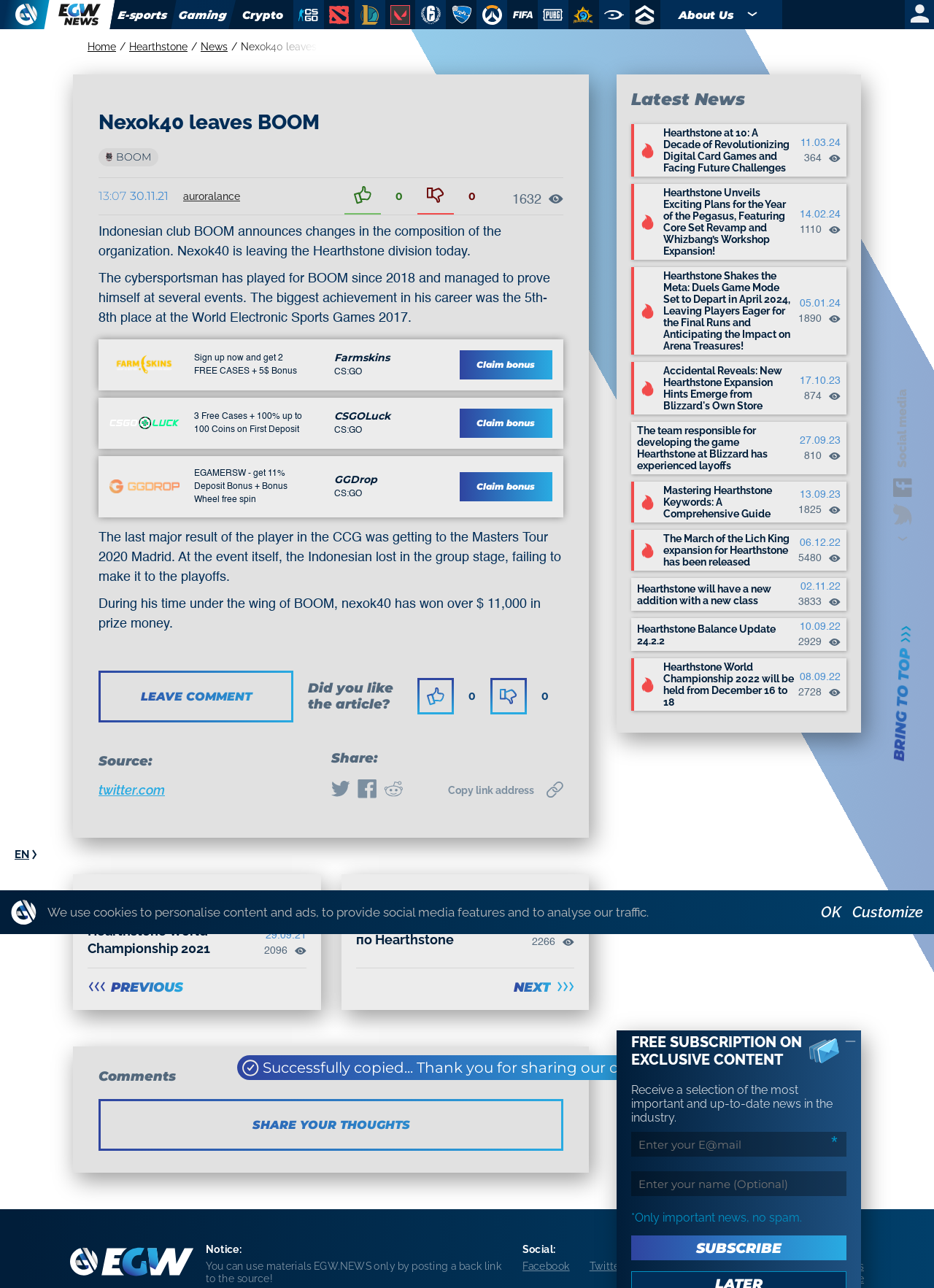Determine the bounding box for the described HTML element: "parent_node: E-sports". Ensure the coordinates are four float numbers between 0 and 1 in the format [left, top, right, bottom].

[0.543, 0.0, 0.576, 0.023]